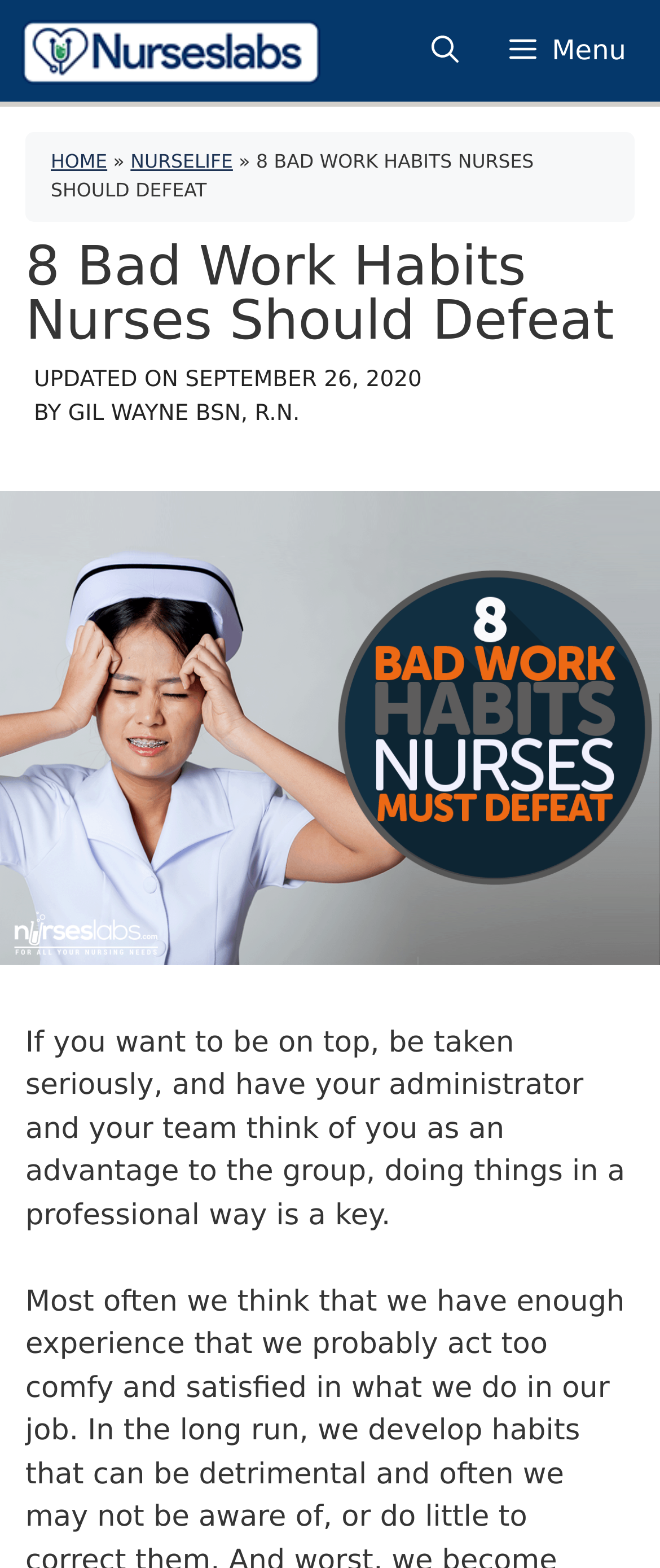Extract the main headline from the webpage and generate its text.

8 Bad Work Habits Nurses Should Defeat